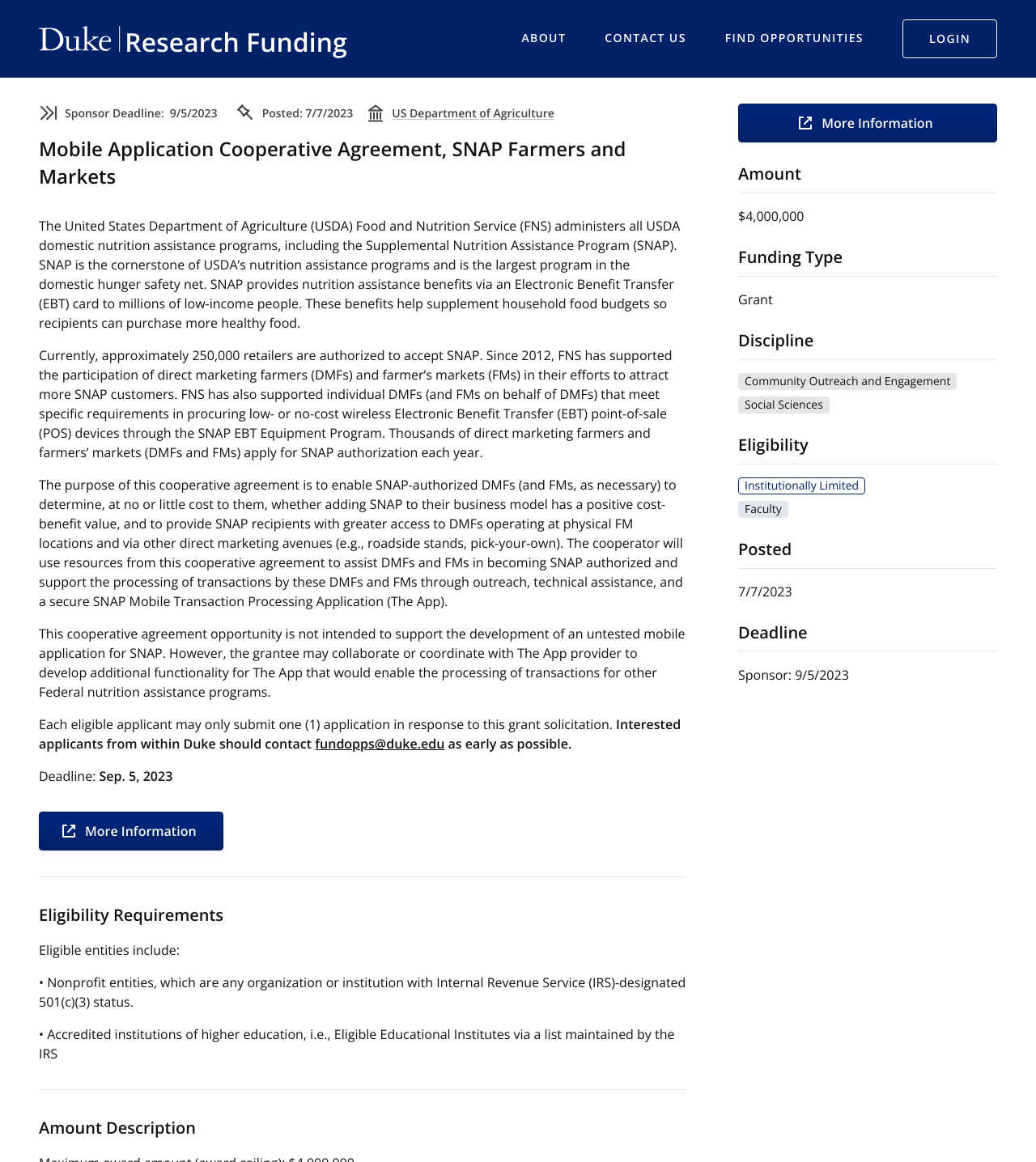Please answer the following question using a single word or phrase: What is the sponsor of this grant?

US Department of Agriculture